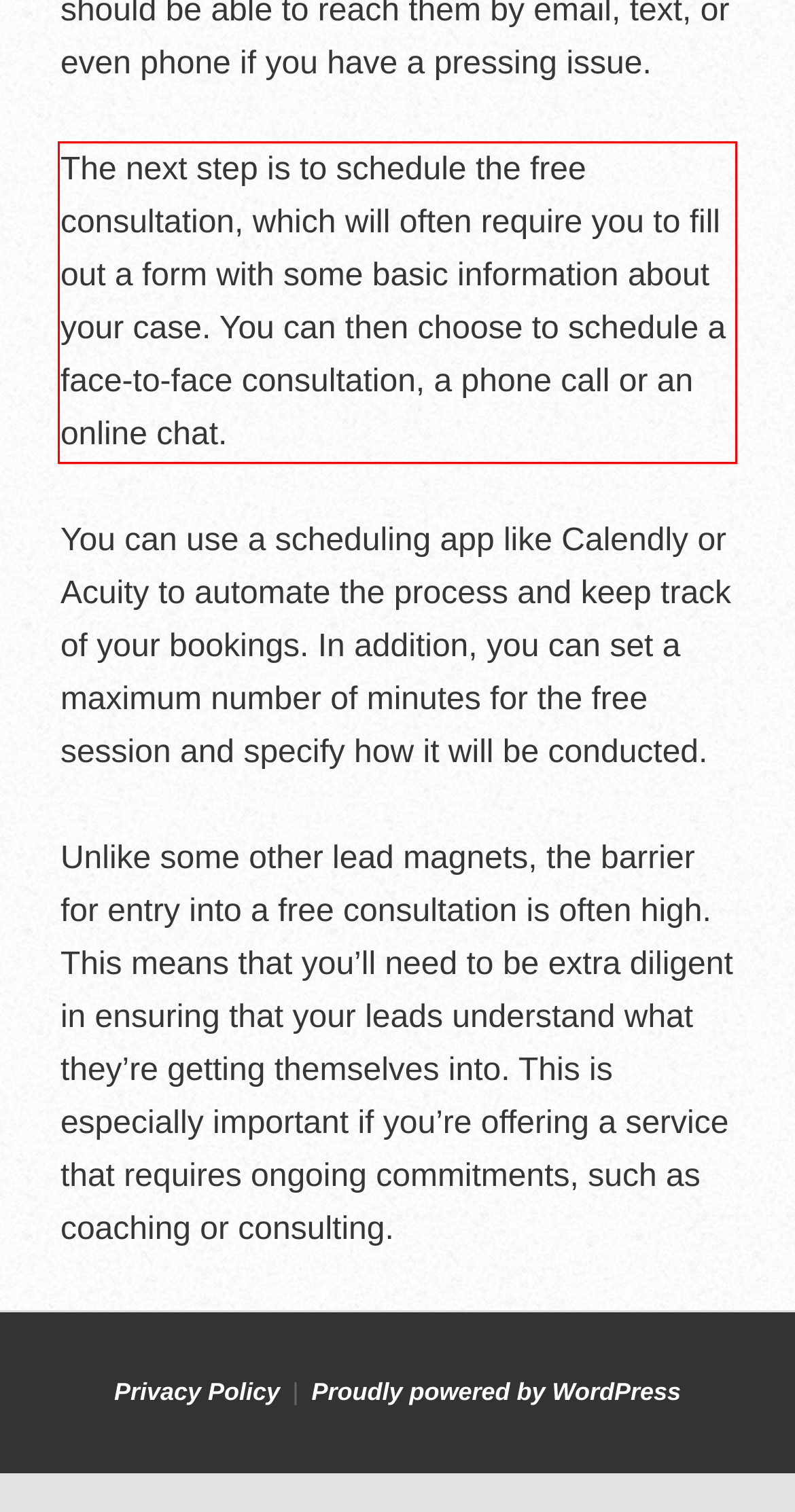Analyze the red bounding box in the provided webpage screenshot and generate the text content contained within.

The next step is to schedule the free consultation, which will often require you to fill out a form with some basic information about your case. You can then choose to schedule a face-to-face consultation, a phone call or an online chat.